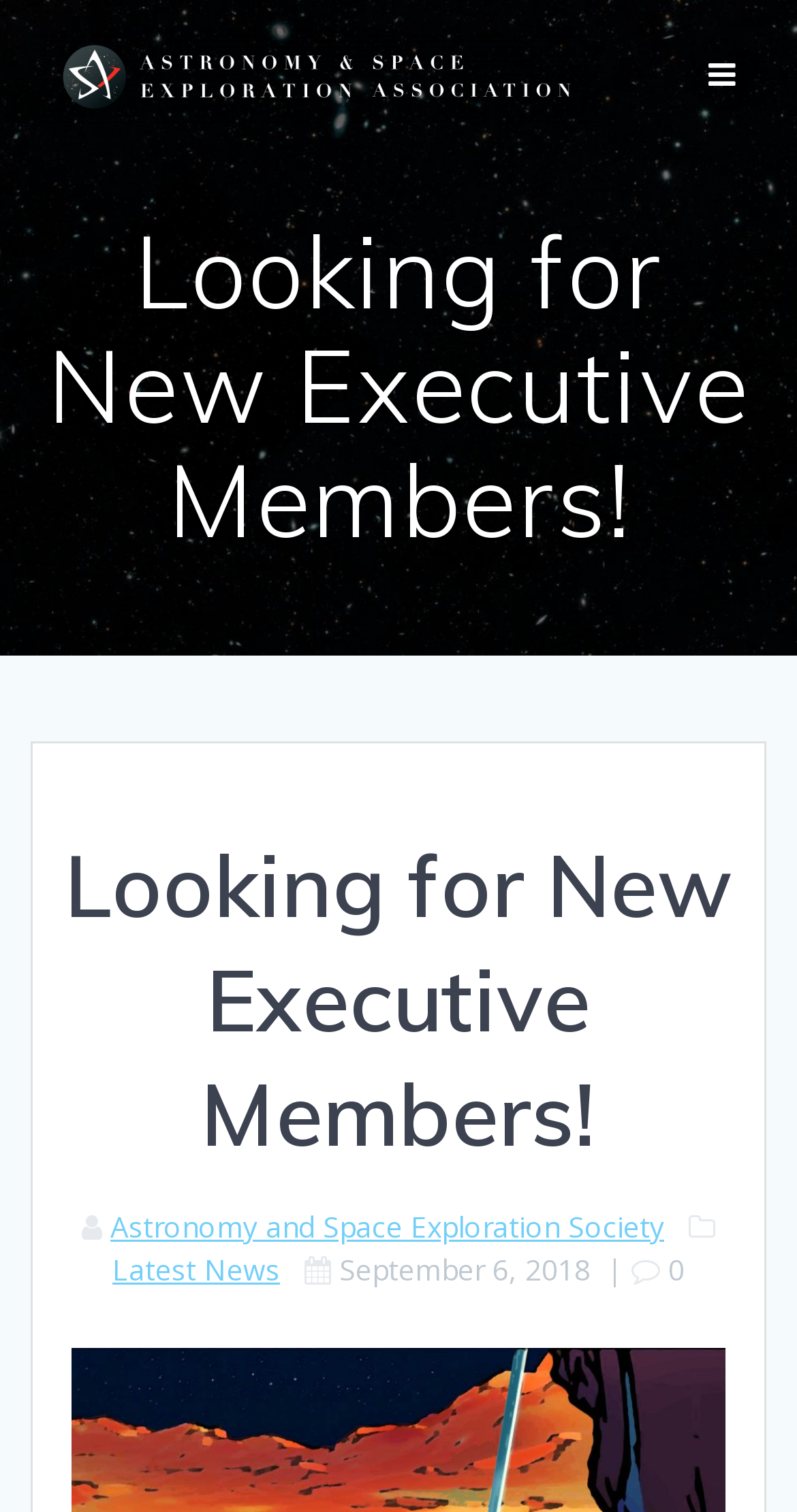What is the name of the society?
Please describe in detail the information shown in the image to answer the question.

By looking at the webpage, I found a link with the text 'Astronomy and Space Exploration Society' which suggests that it is the name of the society.